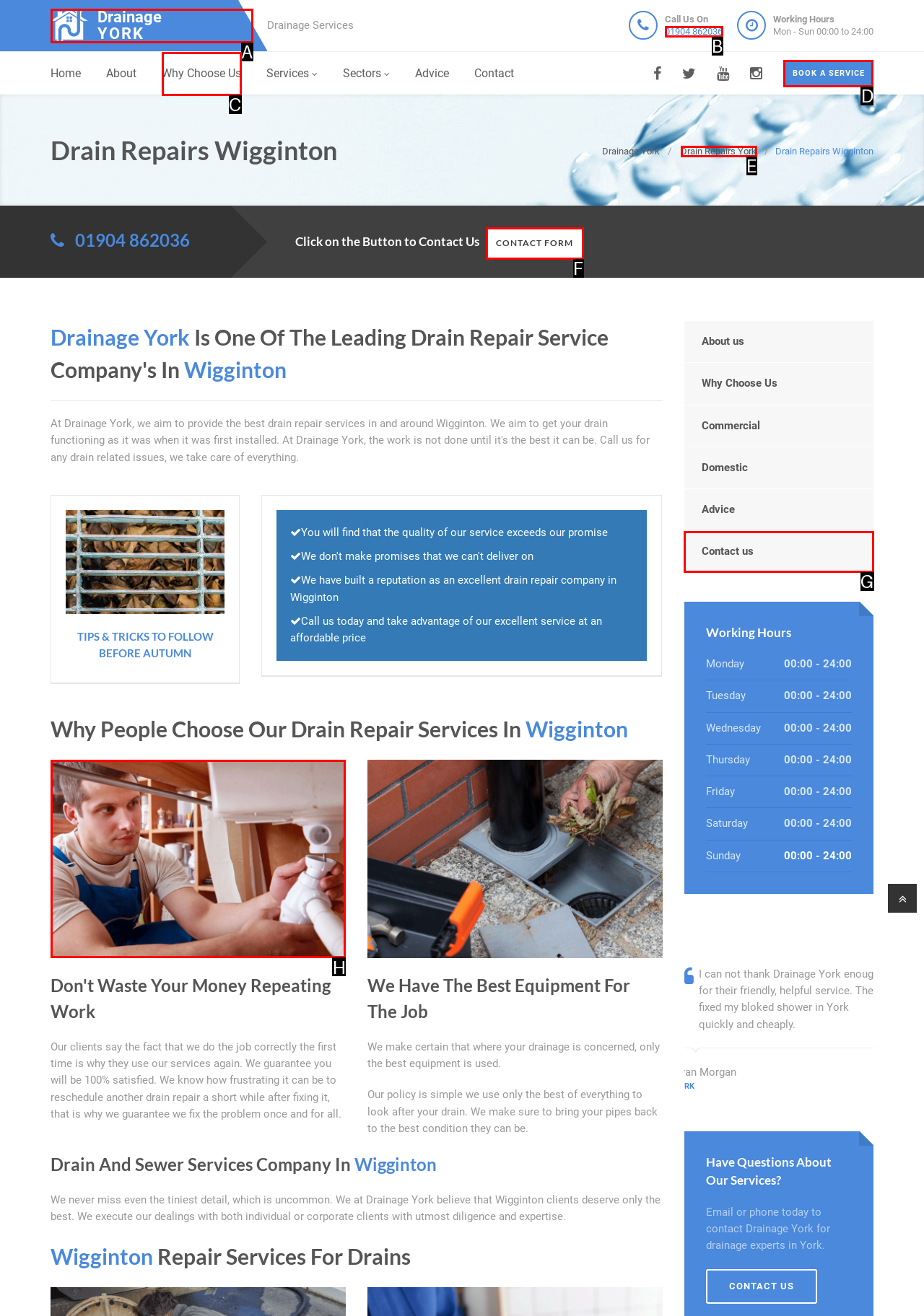Which UI element's letter should be clicked to achieve the task: Click on the 'BOOK A SERVICE' button
Provide the letter of the correct choice directly.

D